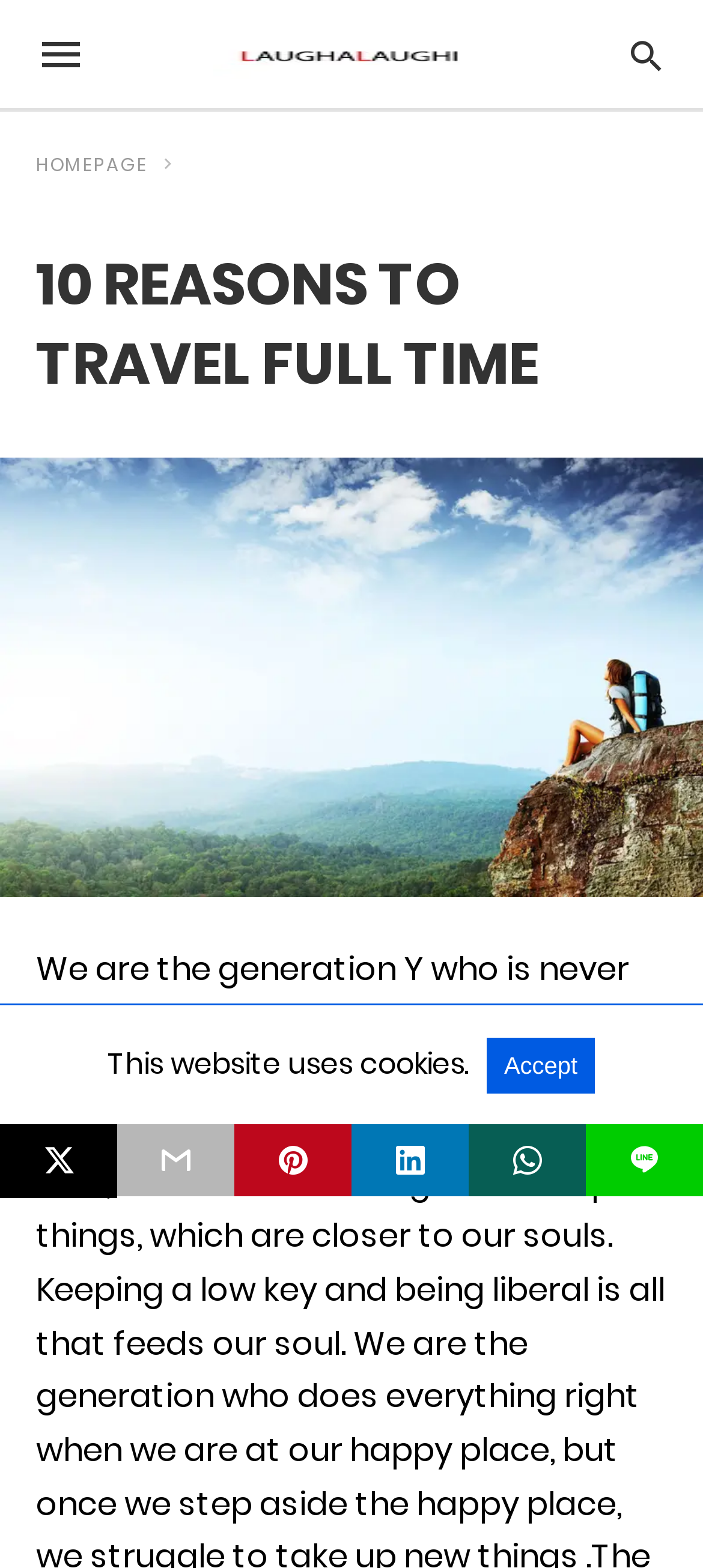How many social media sharing links are available? Based on the image, give a response in one word or a short phrase.

5